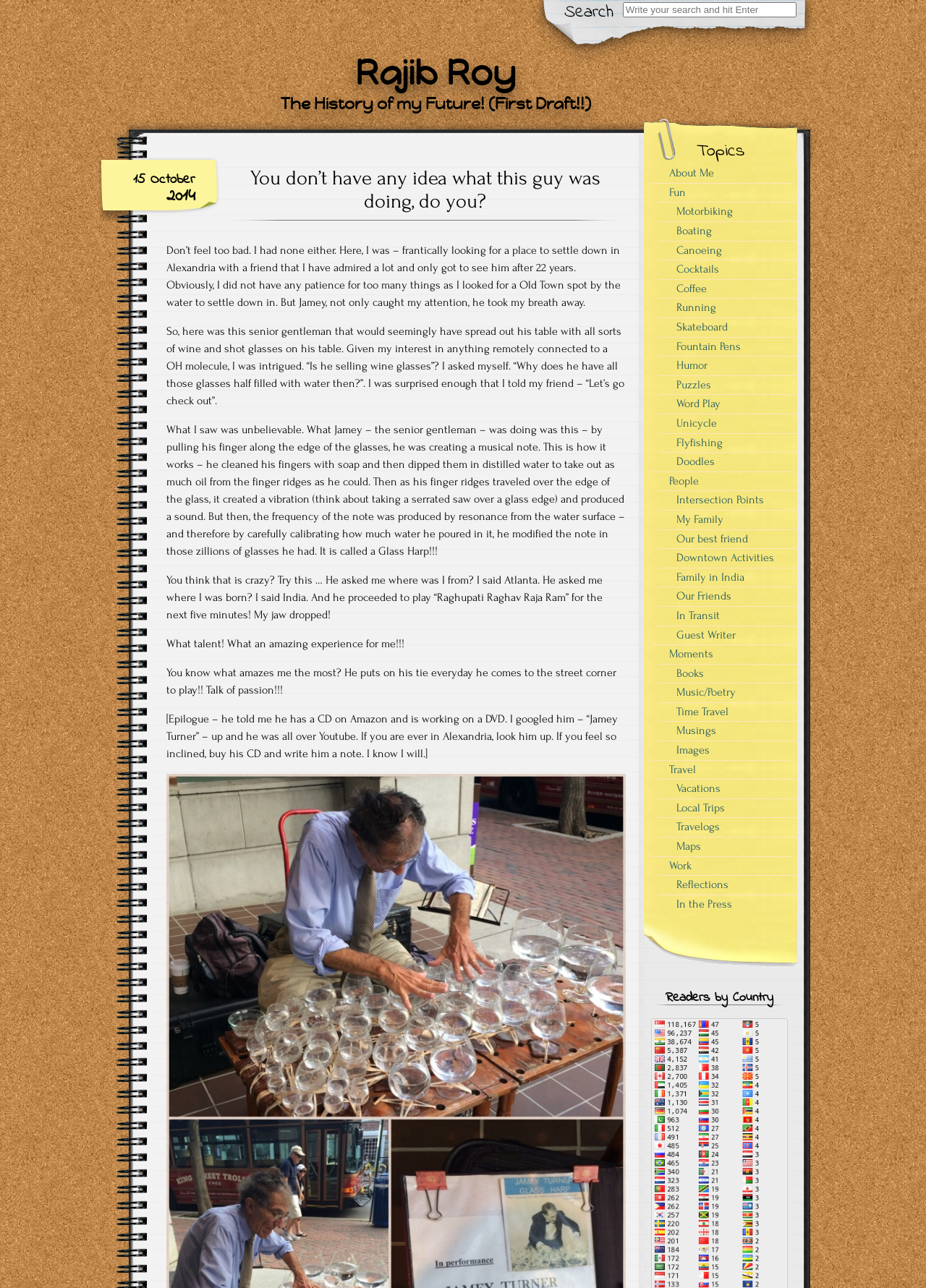Create an in-depth description of the webpage, covering main sections.

This webpage is a personal blog post written by Rajib Roy, titled "You don’t have any idea what this guy was doing, do you?". The page has a search bar at the top right corner, with a "Search" button and a text field to input search queries. Below the search bar, there is a heading with the author's name, "Rajib Roy", and the title of the blog post.

The main content of the blog post is a story about the author's encounter with a senior gentleman named Jamey, who was playing a glass harp on a street corner in Alexandria. The story is divided into several paragraphs, with the author describing Jamey's unique talent and their conversation. The text is accompanied by several links to other blog posts and categories, such as "About Me", "Fun", "Motorbiking", and "Travel", which are listed in a column on the right side of the page.

At the bottom of the page, there is a section titled "Readers by Country", which suggests that the blog has a global audience. The overall layout of the page is simple and easy to read, with a focus on the storytelling and the author's personal experiences.